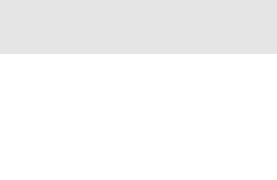Explain in detail what you see in the image.

The image associated with the link "Dining Room Furniture" showcases a selection of dining room furniture options. This may include dining tables, chairs, and other furnishings designed to enhance the dining experience in a home. The products featured are likely crafted with a blend of aesthetic appeal and functionality, catering to various styles and tastes. This image serves as a visual representation for customers exploring modern and classic dining room solutions, emphasizing comfort and elegance in interior design.